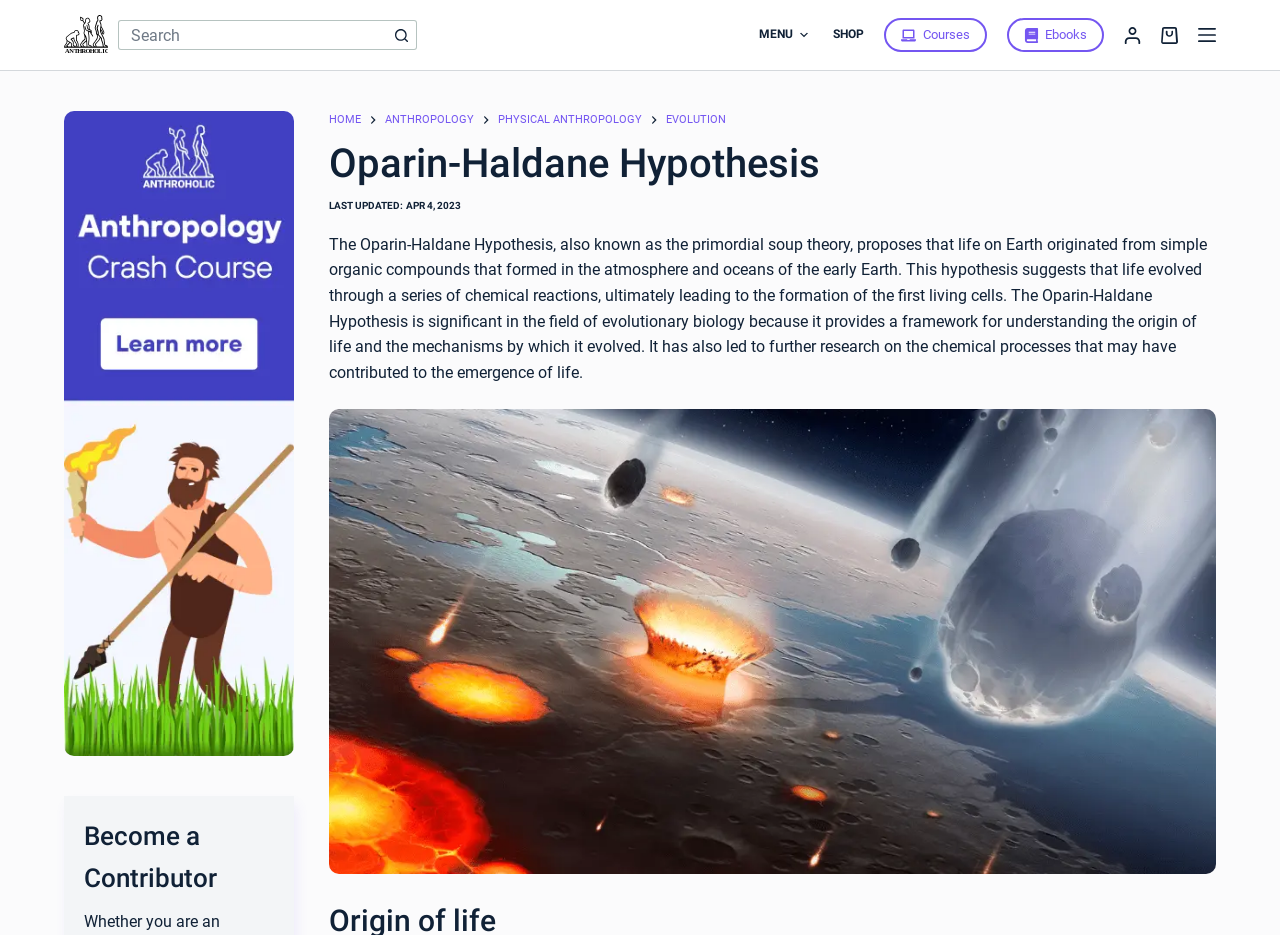Kindly respond to the following question with a single word or a brief phrase: 
What is the name of the logo?

Anthroholic.com Logo